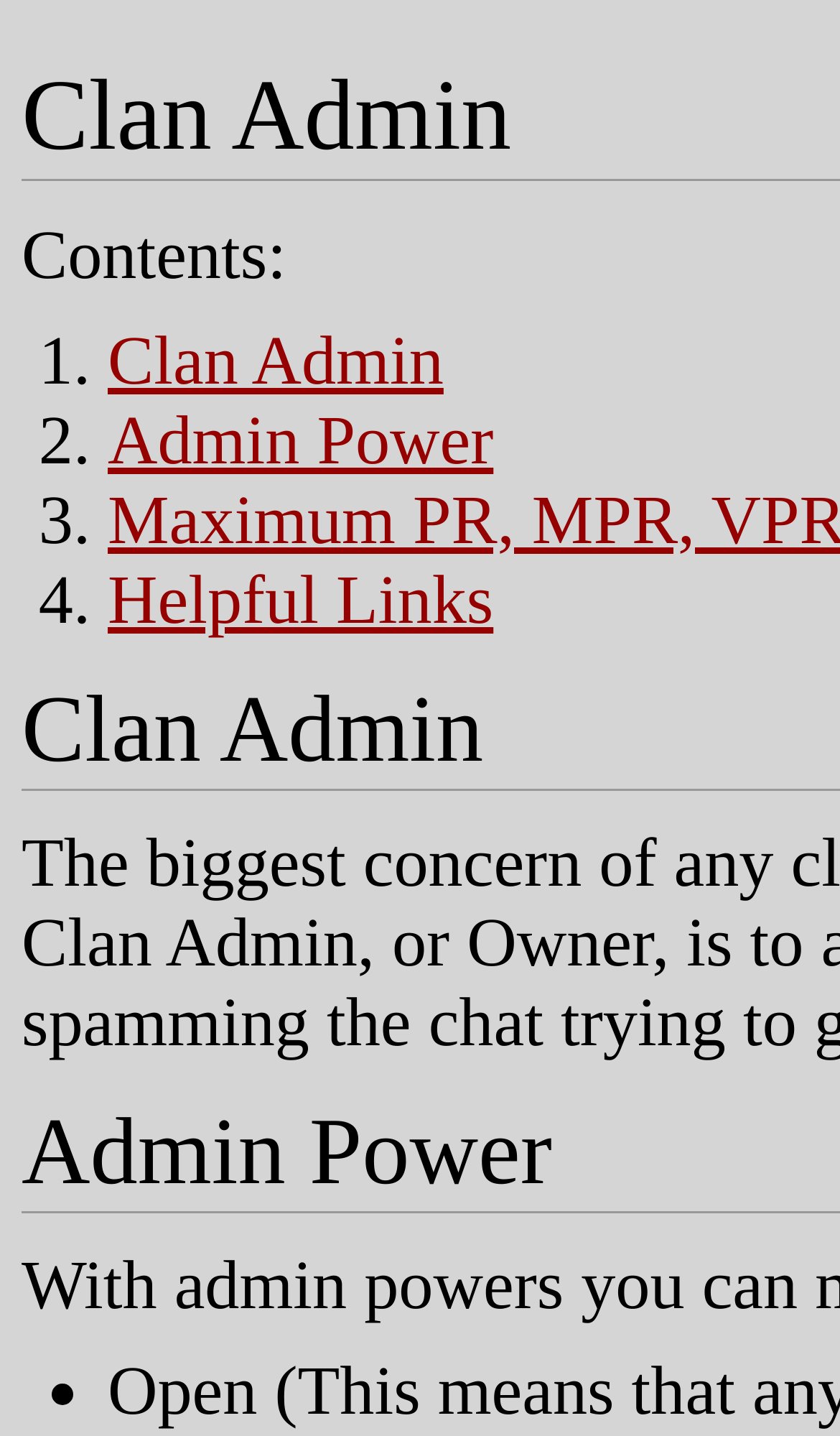Give a concise answer using one word or a phrase to the following question:
How many list items are there?

4